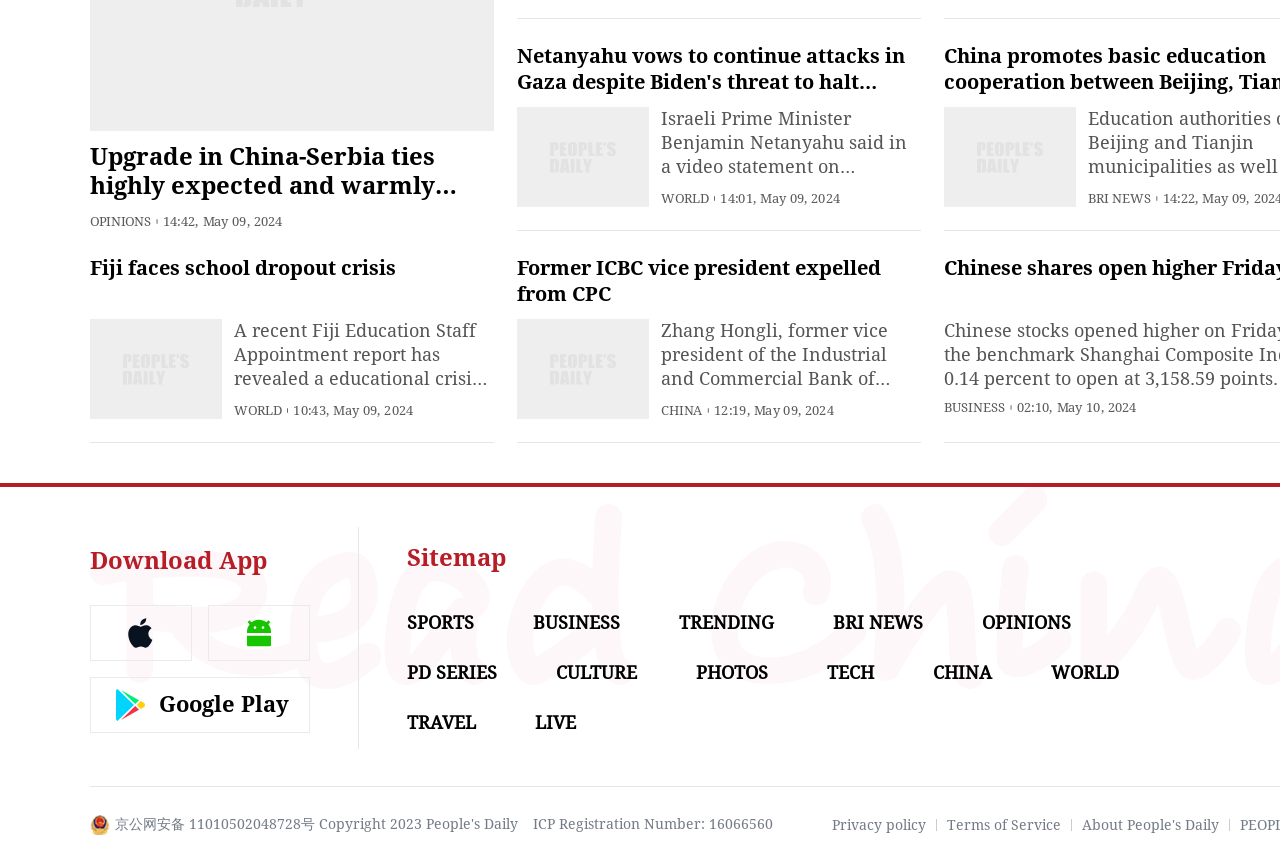Identify the bounding box coordinates of the part that should be clicked to carry out this instruction: "Learn about the People's Daily".

[0.845, 0.942, 0.952, 0.96]